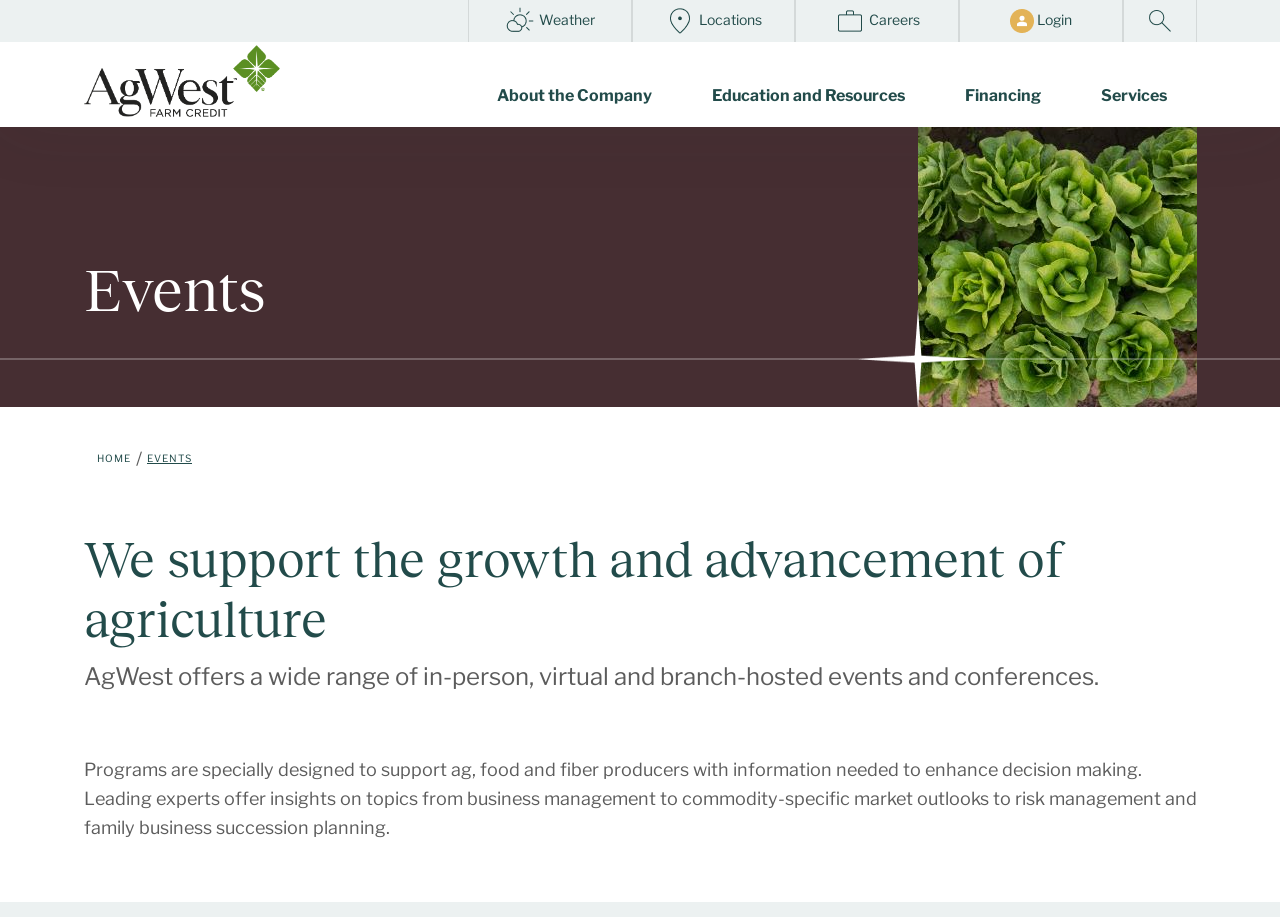Give a one-word or phrase response to the following question: How many buttons are there in the navigation menu?

4